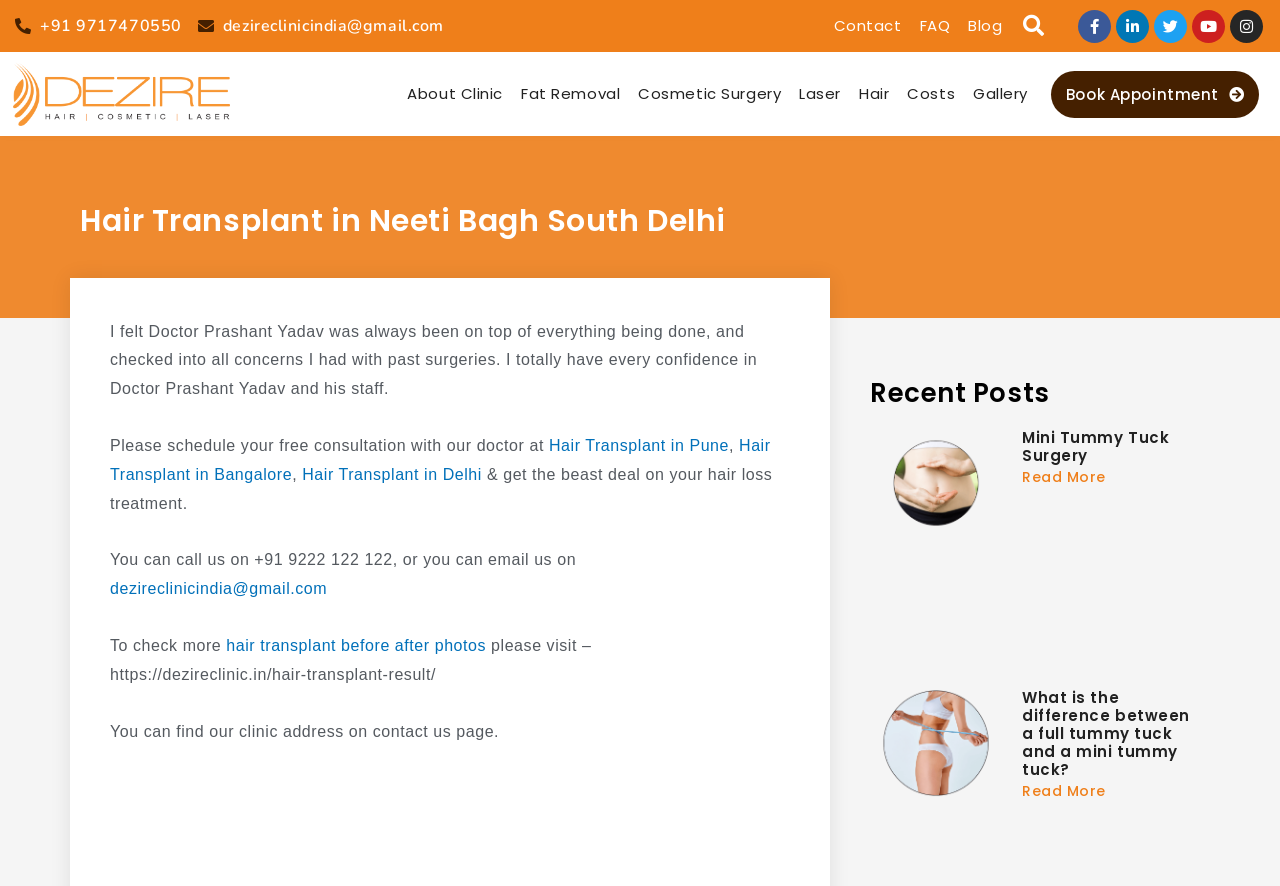Locate the bounding box coordinates of the element to click to perform the following action: 'Search for something'. The coordinates should be given as four float values between 0 and 1, in the form of [left, top, right, bottom].

[0.783, 0.011, 0.82, 0.048]